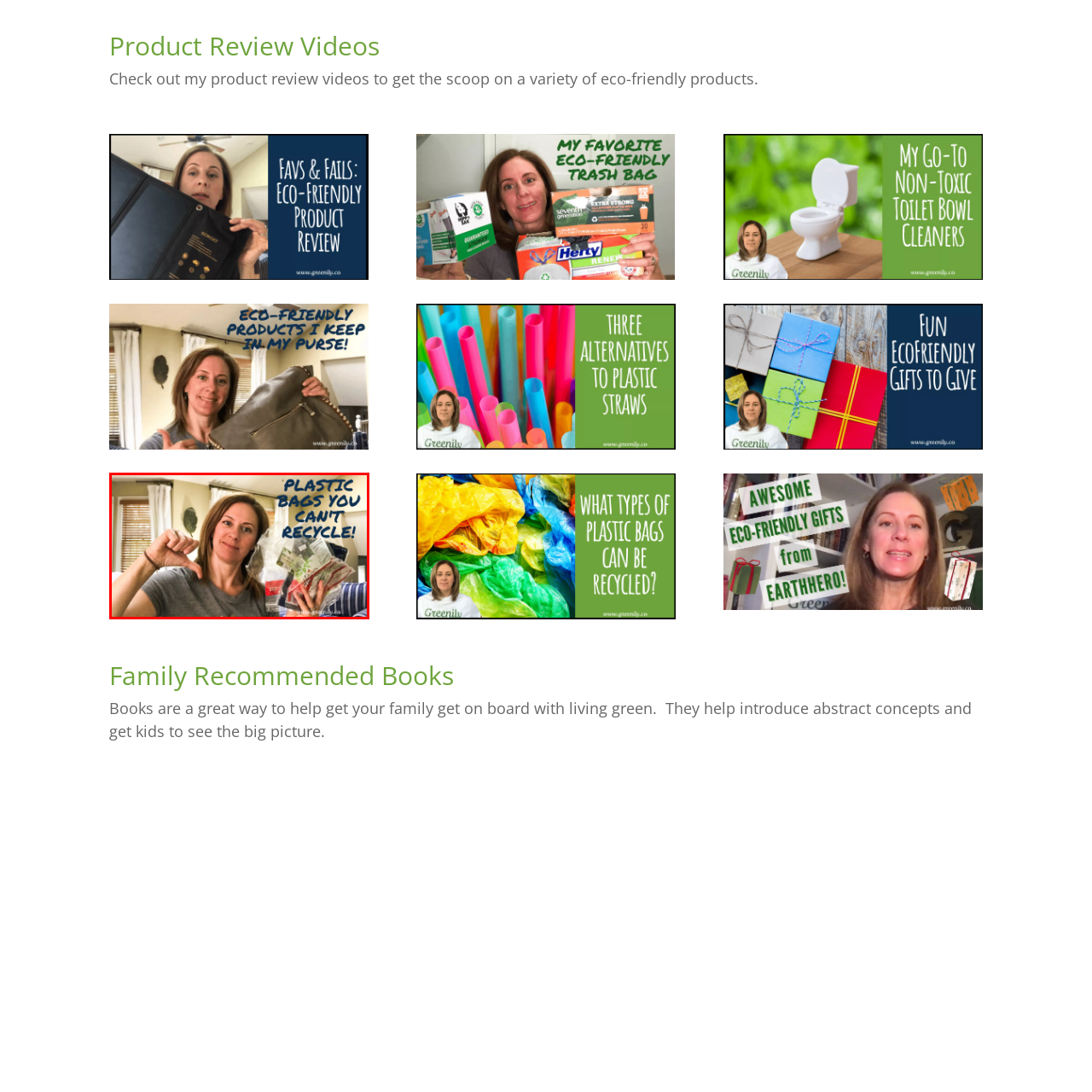What is the main theme of the image?
Focus on the visual details within the red bounding box and provide an in-depth answer based on your observations.

The image emphasizes the need for awareness regarding eco-friendly practices, especially in relation to waste management and recycling, making it a useful resource for viewers interested in green lifestyle choices.